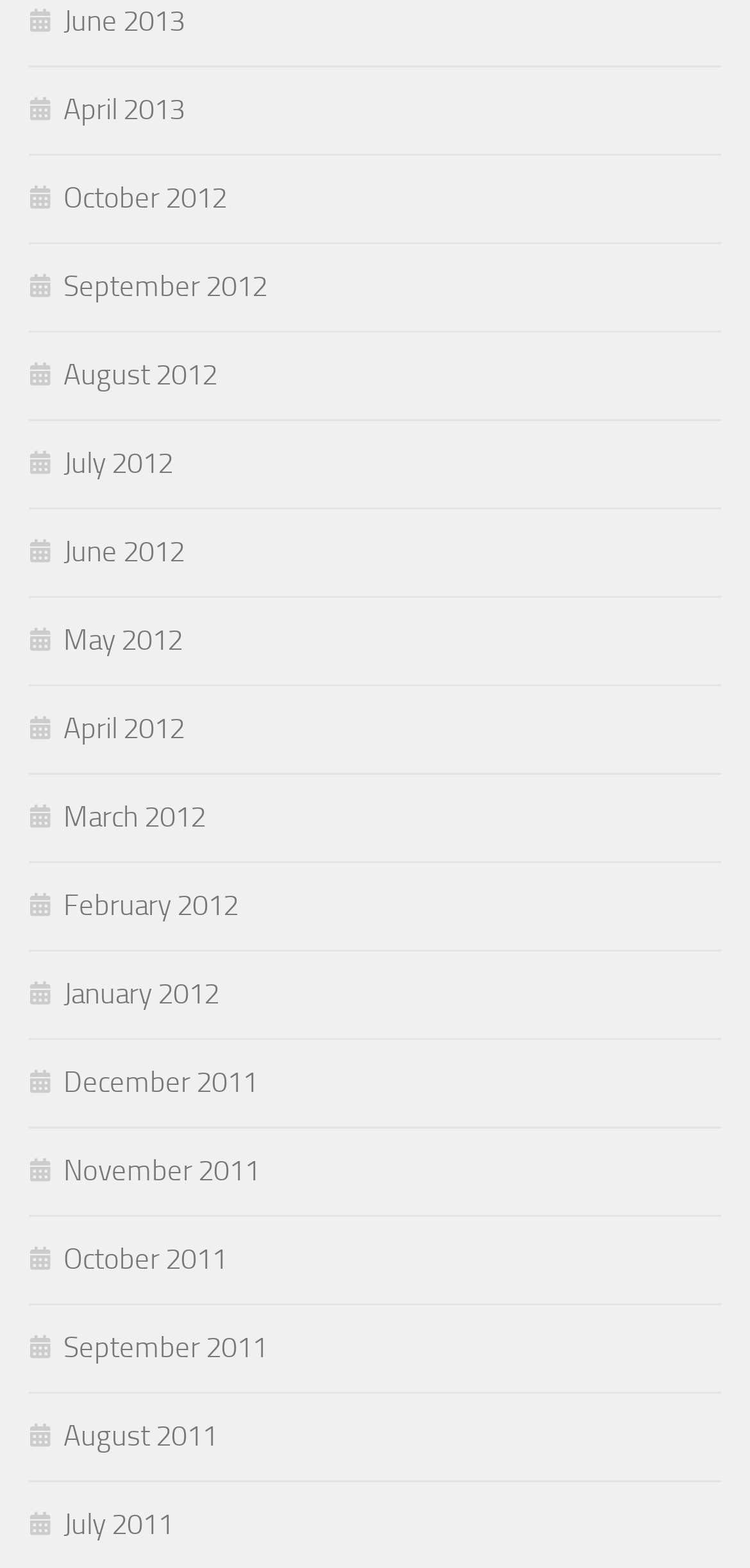What is the earliest month listed?
Refer to the image and give a detailed answer to the question.

By examining the list of links, I found that the earliest month listed is July 2011, which is located at the bottom of the list with a bounding box coordinate of [0.038, 0.962, 0.231, 0.984].